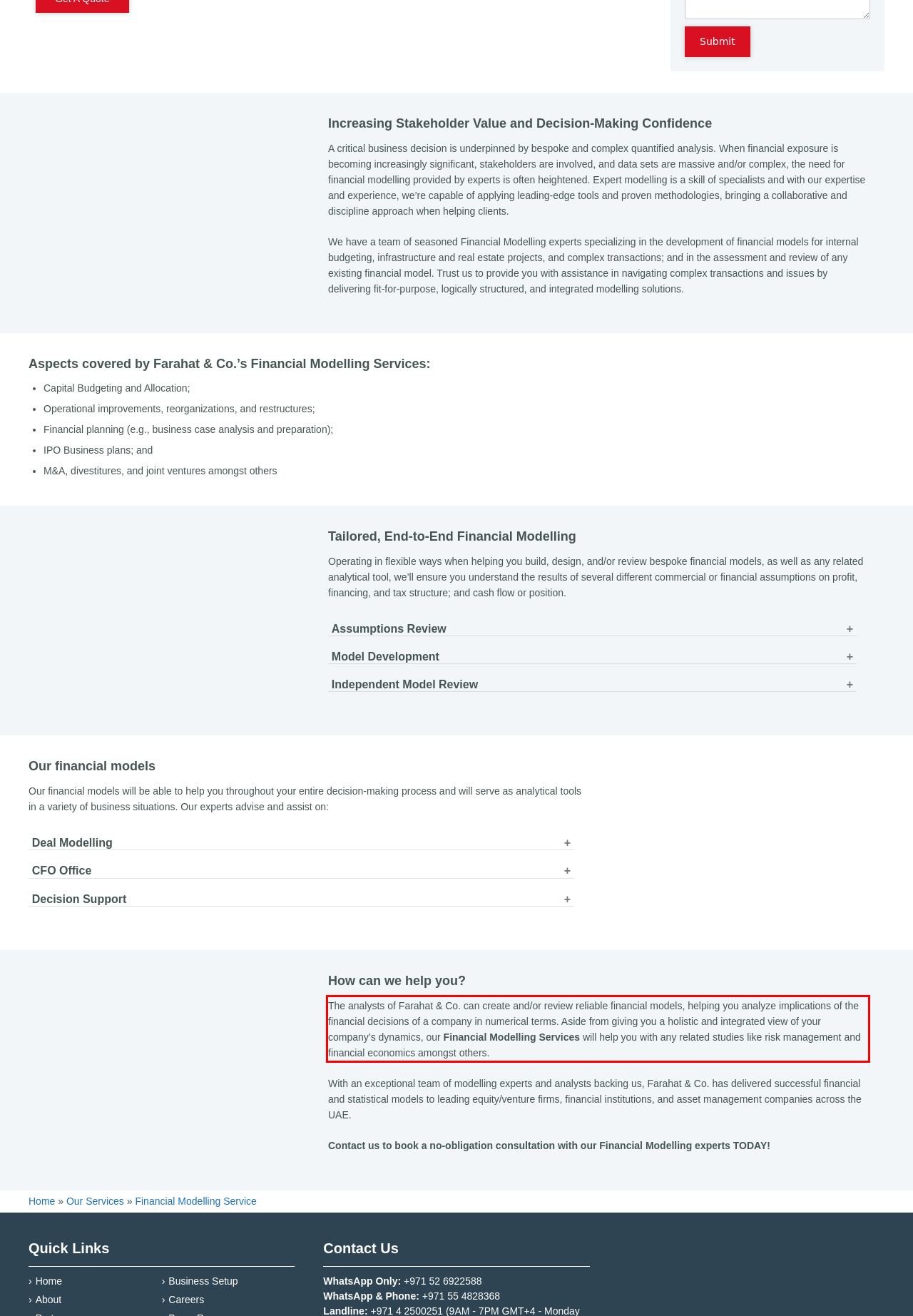From the provided screenshot, extract the text content that is enclosed within the red bounding box.

The analysts of Farahat & Co. can create and/or review reliable financial models, helping you analyze implications of the financial decisions of a company in numerical terms. Aside from giving you a holistic and integrated view of your company’s dynamics, our Financial Modelling Services will help you with any related studies like risk management and financial economics amongst others.